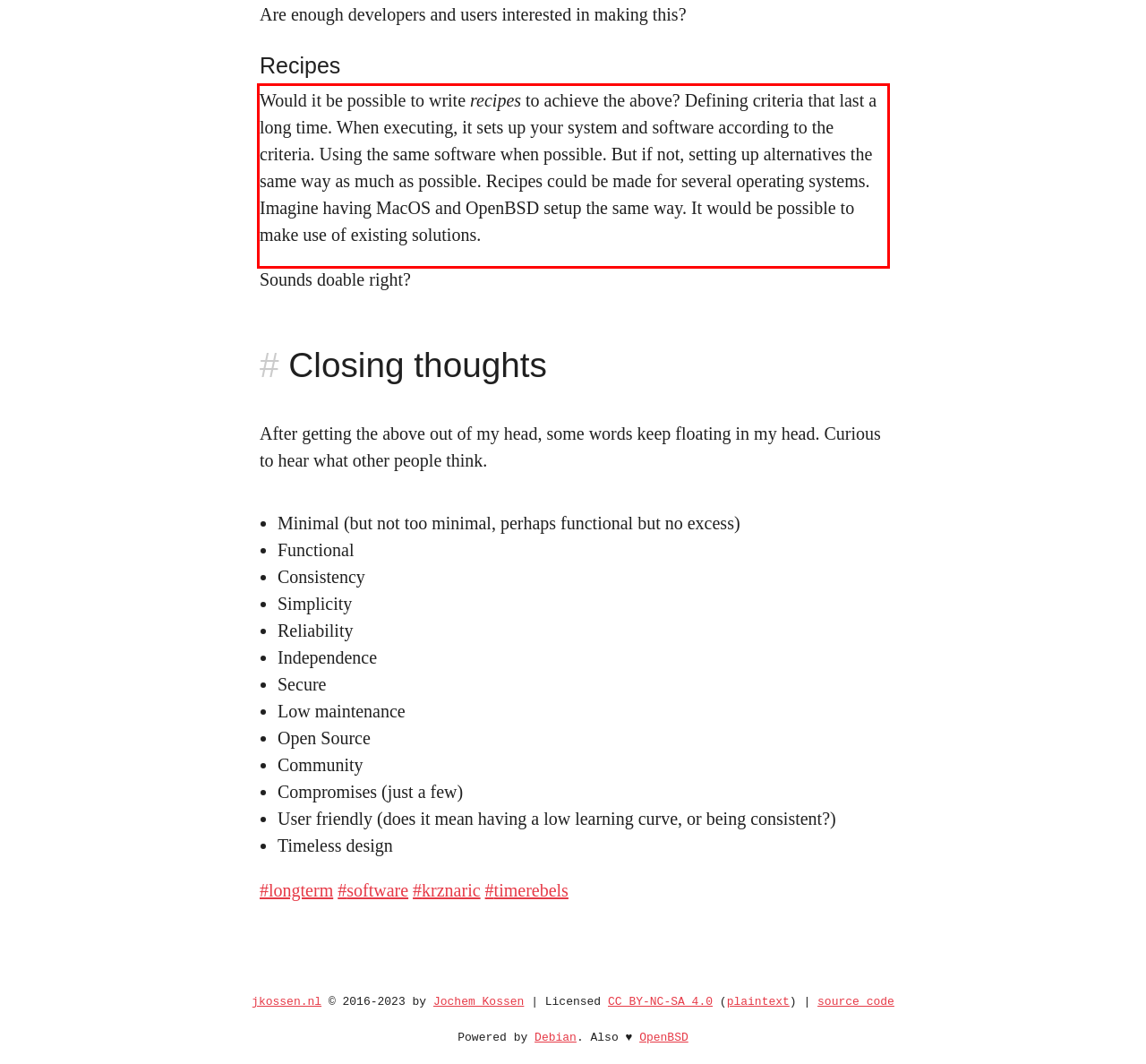You are presented with a screenshot containing a red rectangle. Extract the text found inside this red bounding box.

Would it be possible to write recipes to achieve the above? Defining criteria that last a long time. When executing, it sets up your system and software according to the criteria. Using the same software when possible. But if not, setting up alternatives the same way as much as possible. Recipes could be made for several operating systems. Imagine having MacOS and OpenBSD setup the same way. It would be possible to make use of existing solutions.